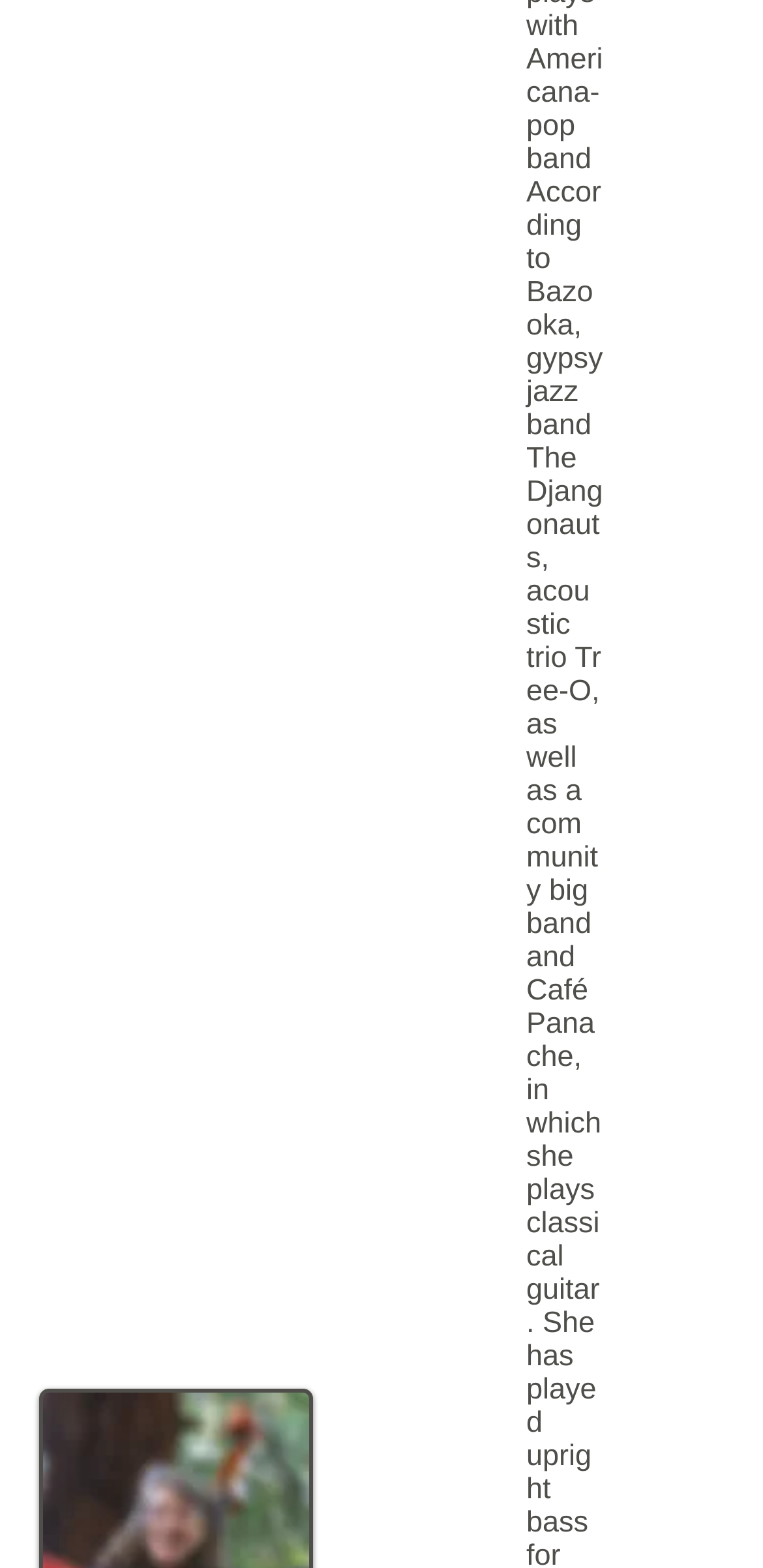Locate the bounding box of the UI element with the following description: "Tree-O".

[0.69, 0.409, 0.788, 0.452]